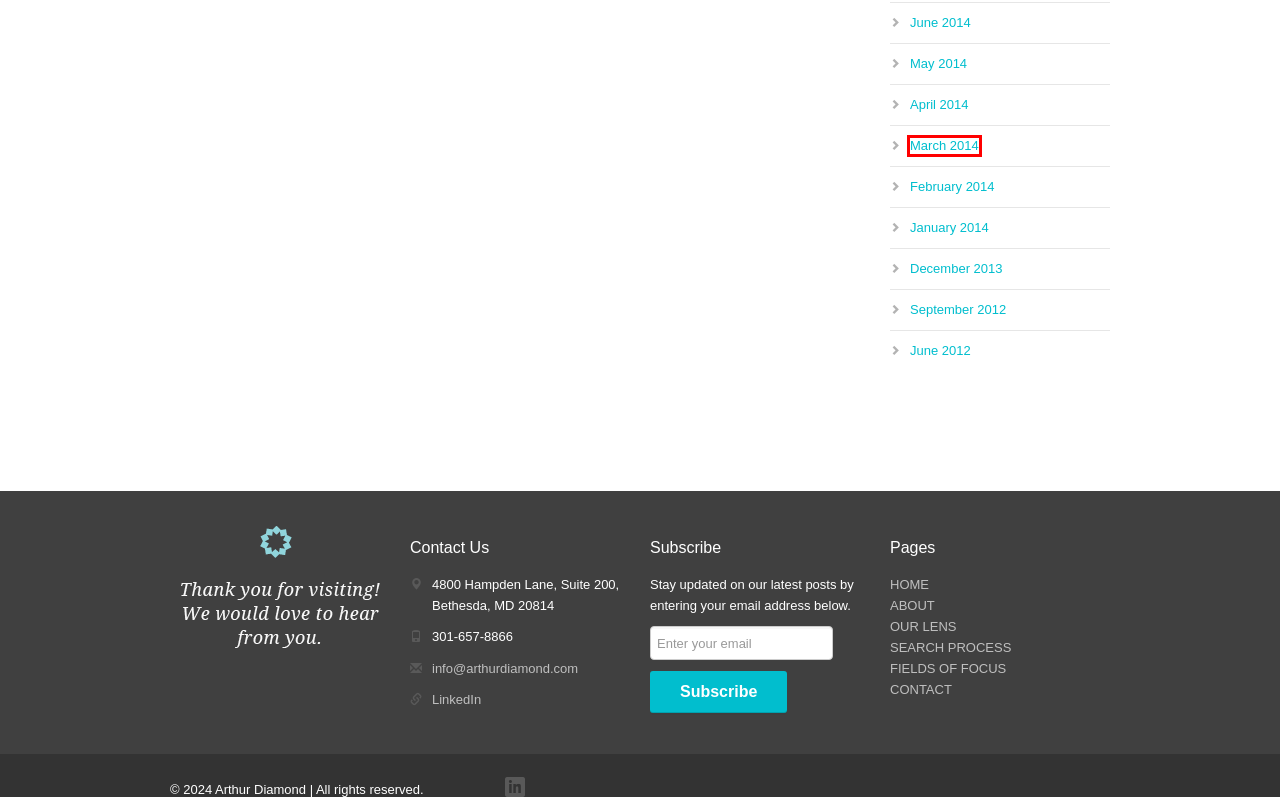Examine the screenshot of a webpage featuring a red bounding box and identify the best matching webpage description for the new page that results from clicking the element within the box. Here are the options:
A. June | 2012 | Arthur Diamond
B. Our Lens | Arthur Diamond
C. June | 2014 | Arthur Diamond
D. March | 2014 | Arthur Diamond
E. December | 2013 | Arthur Diamond
F. Contact | Arthur Diamond
G. September | 2012 | Arthur Diamond
H. January | 2014 | Arthur Diamond

D